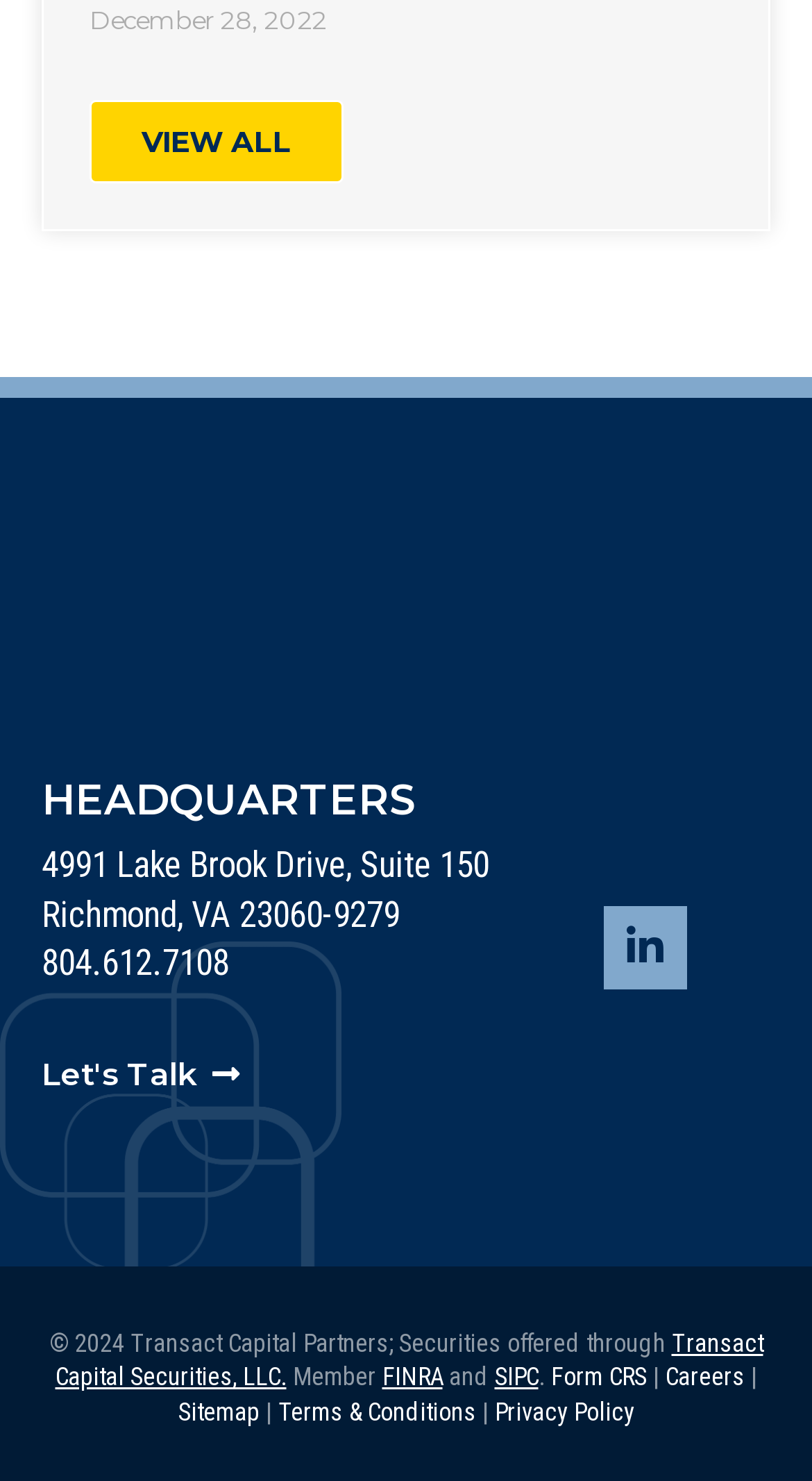Locate the bounding box coordinates of the clickable area to execute the instruction: "Visit LinkedIn page". Provide the coordinates as four float numbers between 0 and 1, represented as [left, top, right, bottom].

[0.744, 0.612, 0.846, 0.668]